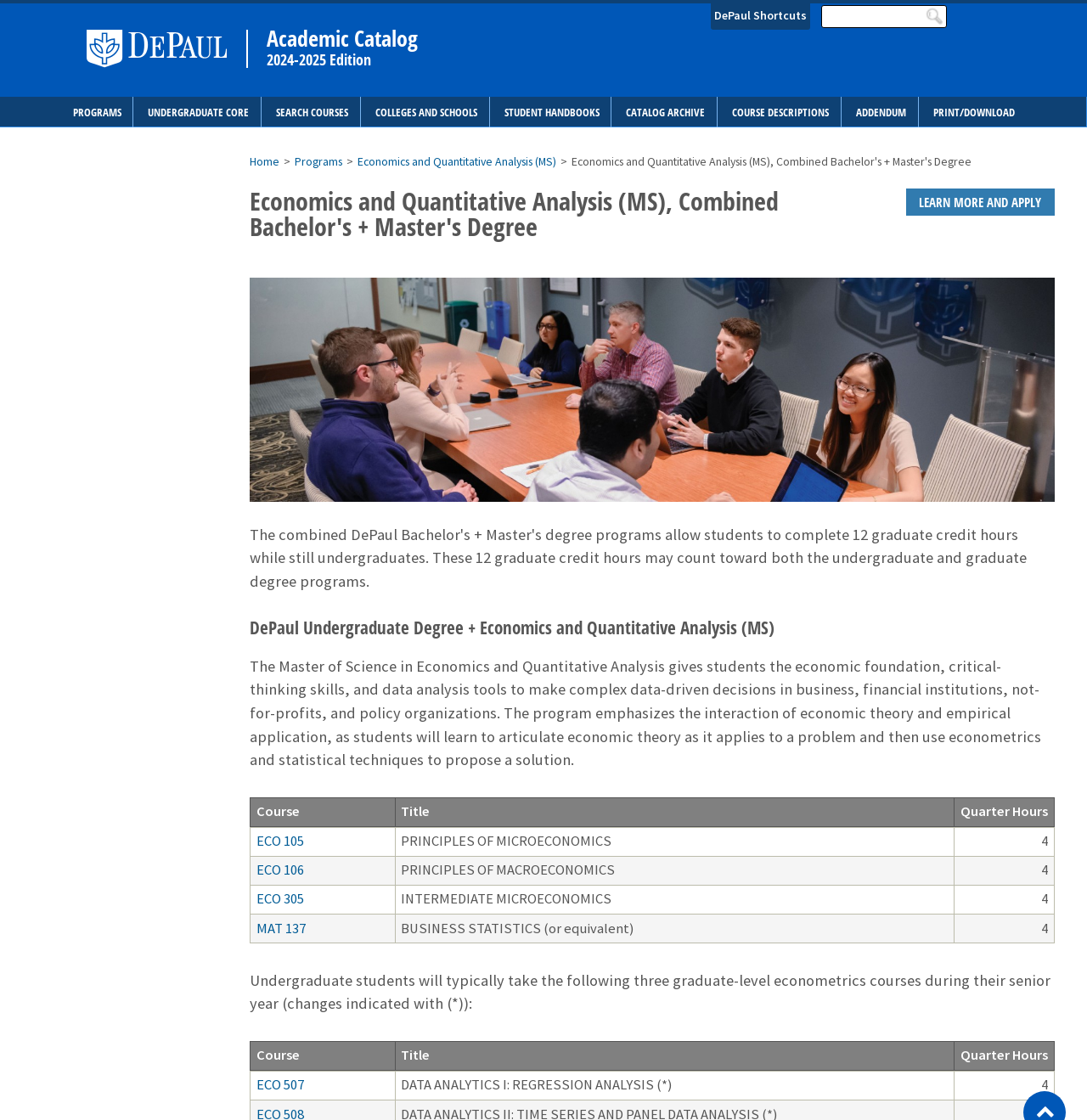What is the degree program described on this webpage?
Kindly give a detailed and elaborate answer to the question.

The degree program is mentioned in the heading 'LEARN MORE AND APPLY Economics and Quantitative Analysis (MS), Combined Bachelor's + Master's Degree' and also in the link 'Economics and Quantitative Analysis (MS)' in the breadcrumbs navigation.